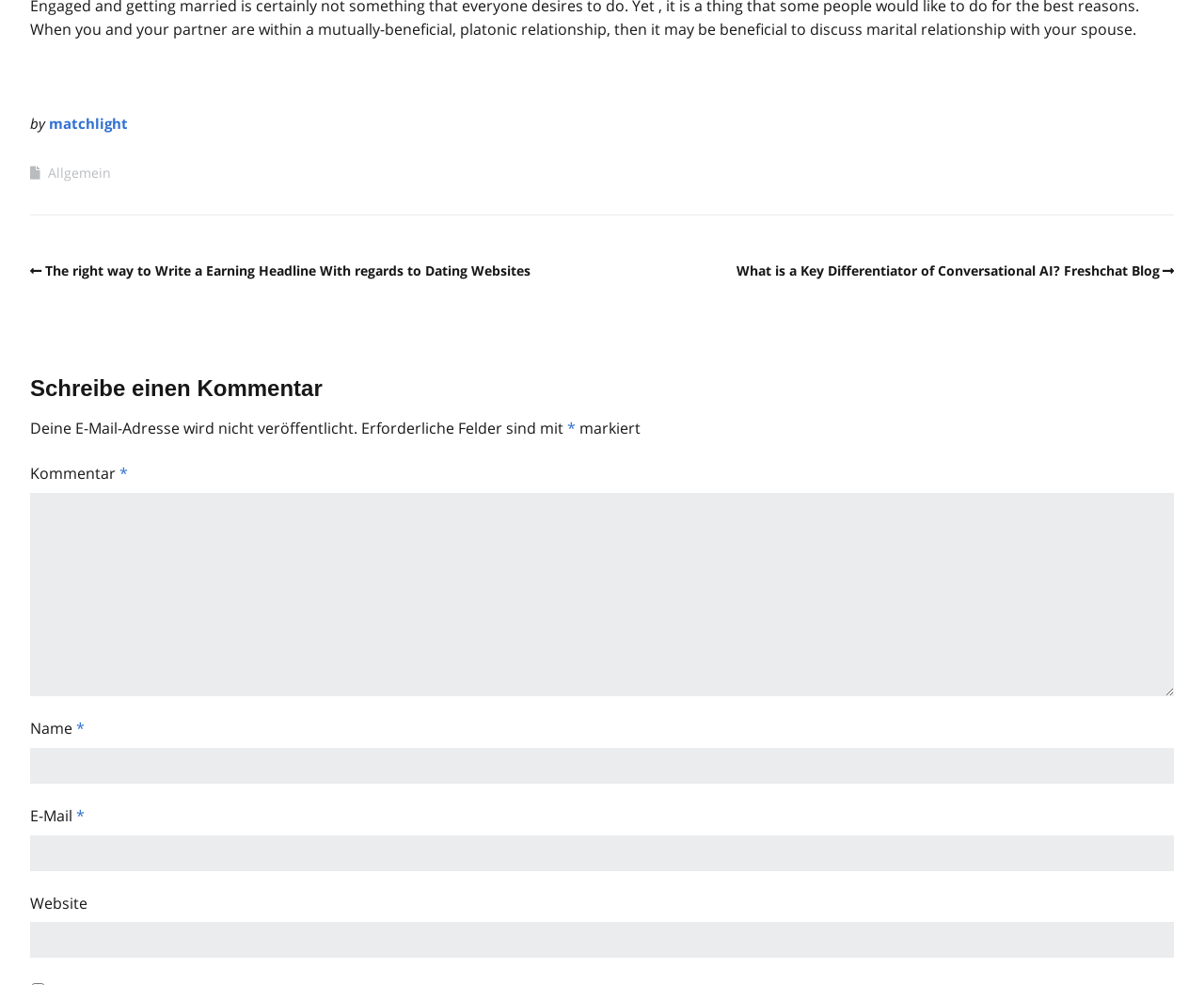What is the purpose of the 'Name' text box?
Please provide a single word or phrase answer based on the image.

Entering name